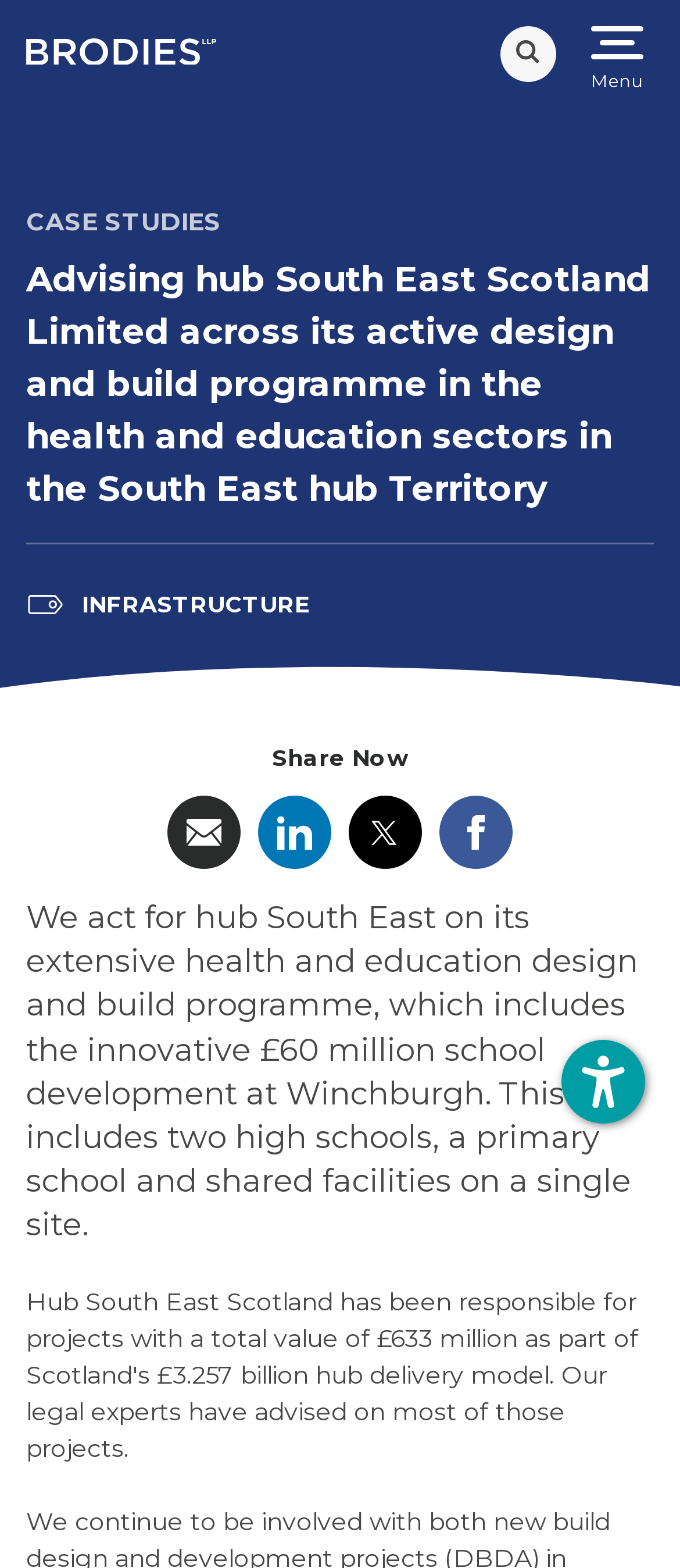Determine the bounding box coordinates of the clickable region to carry out the instruction: "Search for something".

[0.7, 0.017, 0.854, 0.052]